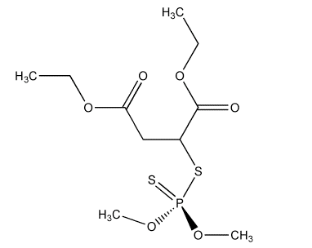Describe every aspect of the image in detail.

The image depicts the molecular structure of Malathion, an organophosphate insecticide commonly used in agriculture. Malathion is characterized by its composition of carbon, hydrogen, oxygen, phosphorus, and sulfur atoms, highlighted in a detailed structural diagram. The specific arrangement of these atoms, including the phosphorus atom connected to sulfur groups, plays a crucial role in its function as an acetylcholinesterase inhibitor. This chemical compound disrupts neurotransmission by blocking acetylcholinesterase, an important enzyme that breaks down acetylcholine, thereby affecting communication between nerve cells in both insects and mammals. Malathion's structural properties determine its effectiveness and safety profile as an insecticide, impacting its use and regulatory status in pest management practices.